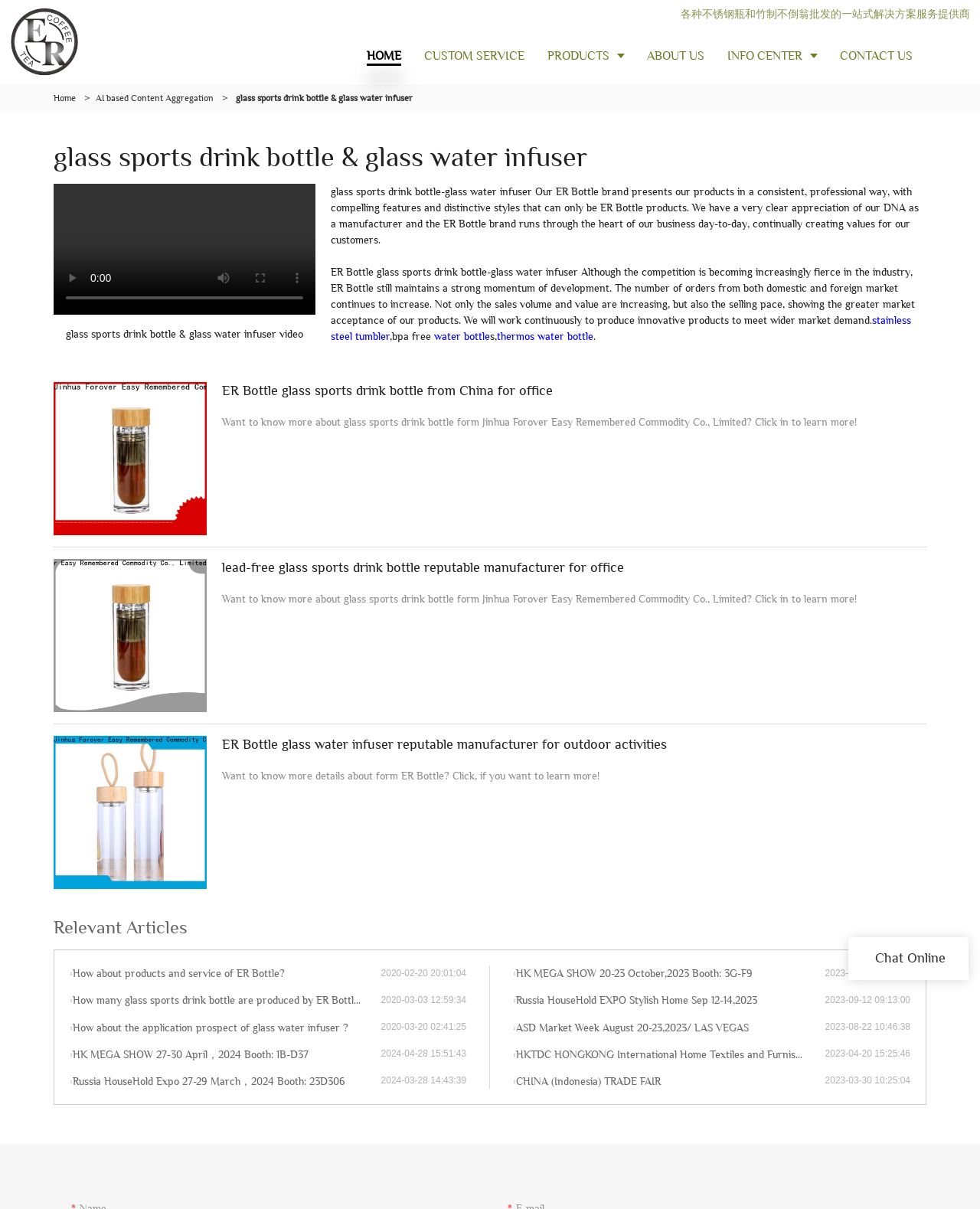Determine the bounding box coordinates of the clickable area required to perform the following instruction: "Click ER Bottle glass sports drink bottle from China for office". The coordinates should be represented as four float numbers between 0 and 1: [left, top, right, bottom].

[0.055, 0.316, 0.945, 0.442]